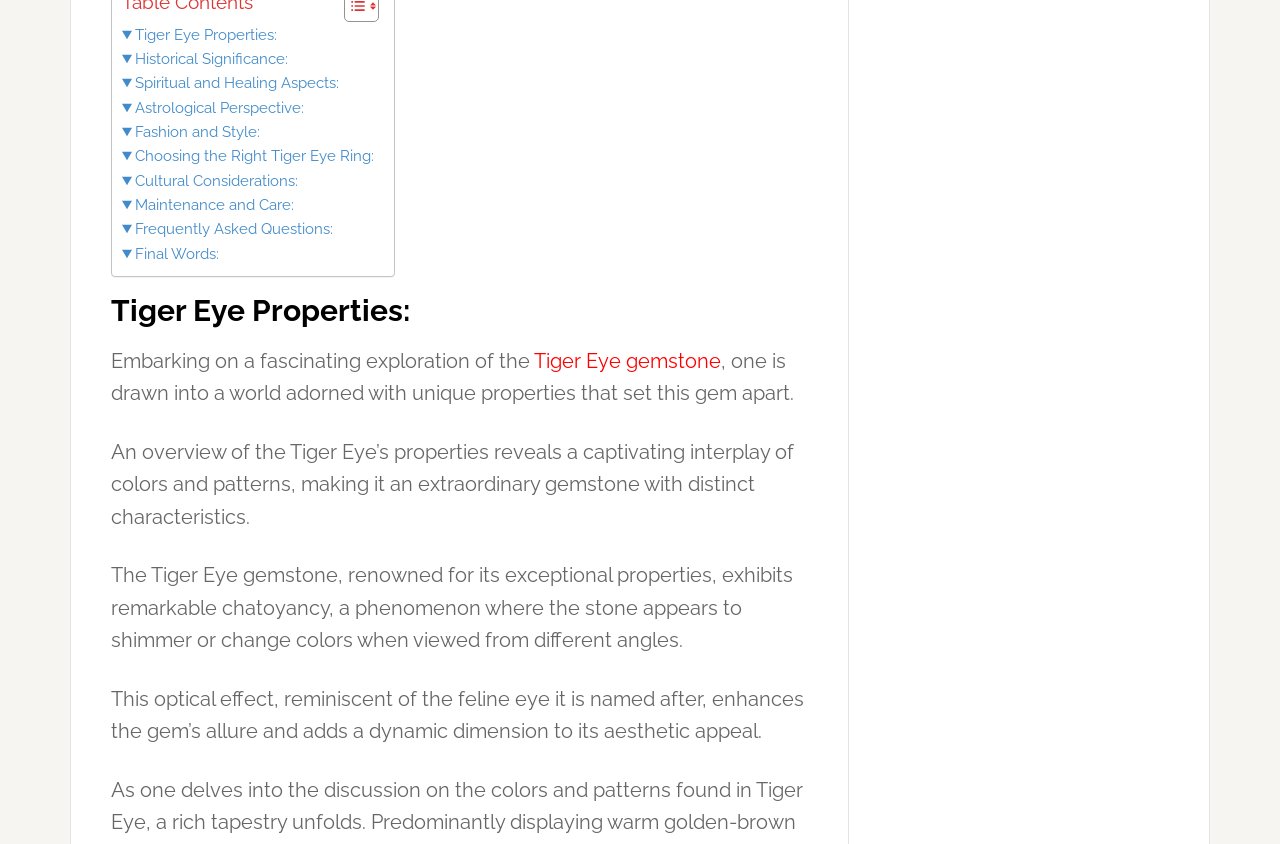Determine the bounding box for the HTML element described here: "Frequently Asked Questions:". The coordinates should be given as [left, top, right, bottom] with each number being a float between 0 and 1.

[0.095, 0.257, 0.26, 0.286]